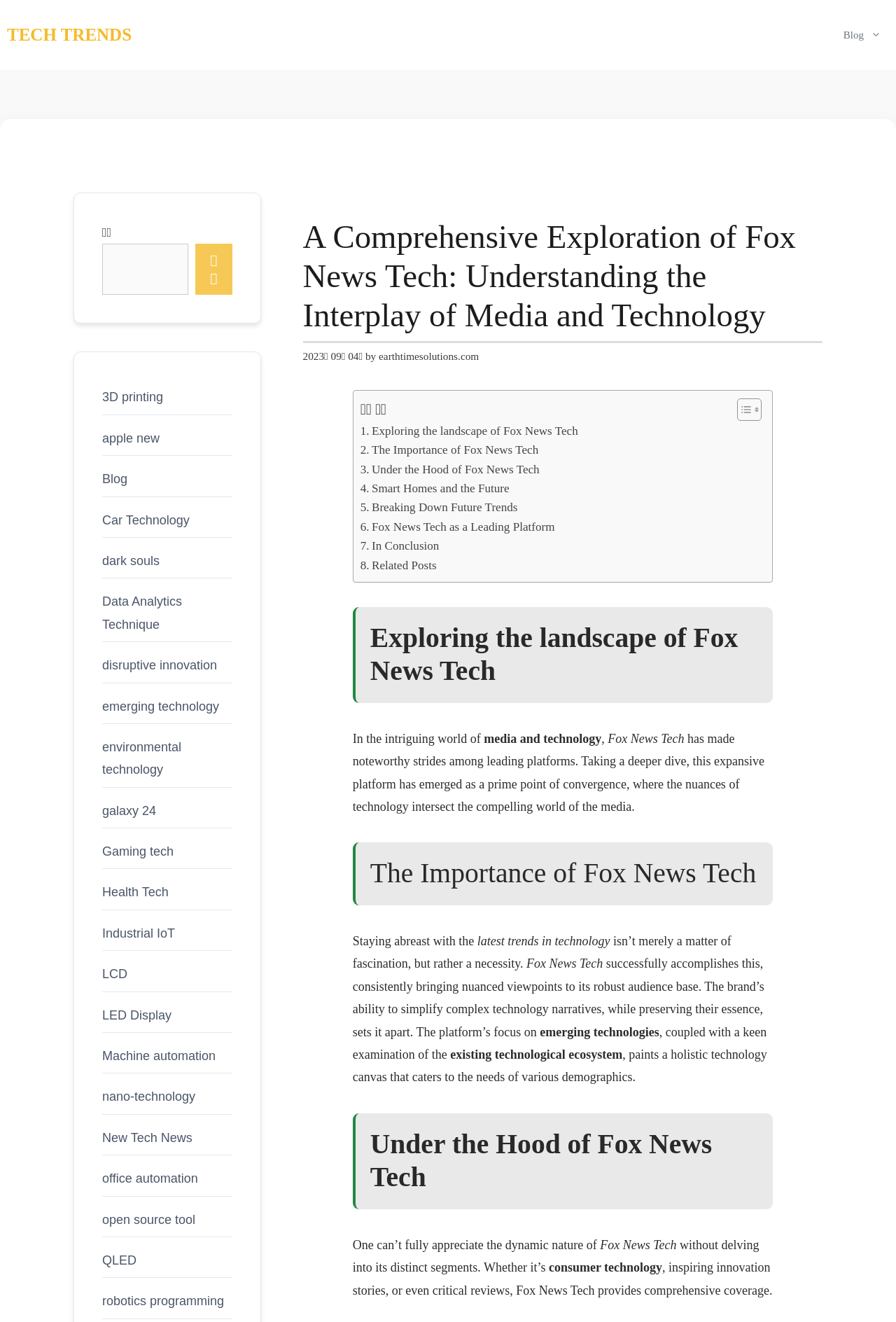How many search results categories are listed?
Provide a fully detailed and comprehensive answer to the question.

I counted the number of search results categories listed by looking at the links '3D printing', 'apple new', ..., 'robotics programming' which are located in the complementary section.